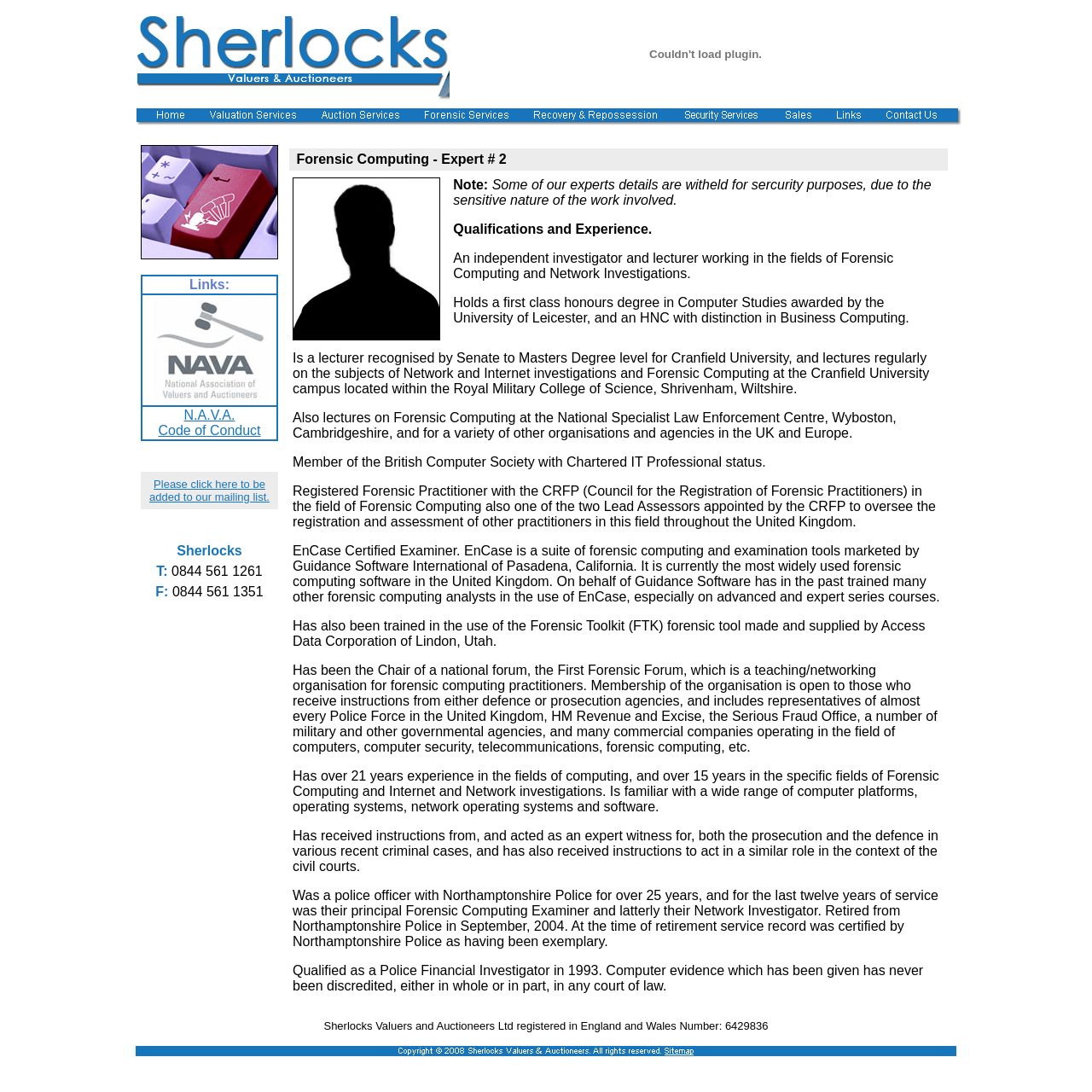What is the expertise of the forensic computing expert?
Carefully examine the image and provide a detailed answer to the question.

The expertise of the forensic computing expert can be found in the section that describes the expert's qualifications and experience. It is written as 'An independent investigator and lecturer working in the fields of Forensic Computing and Network Investigations'.